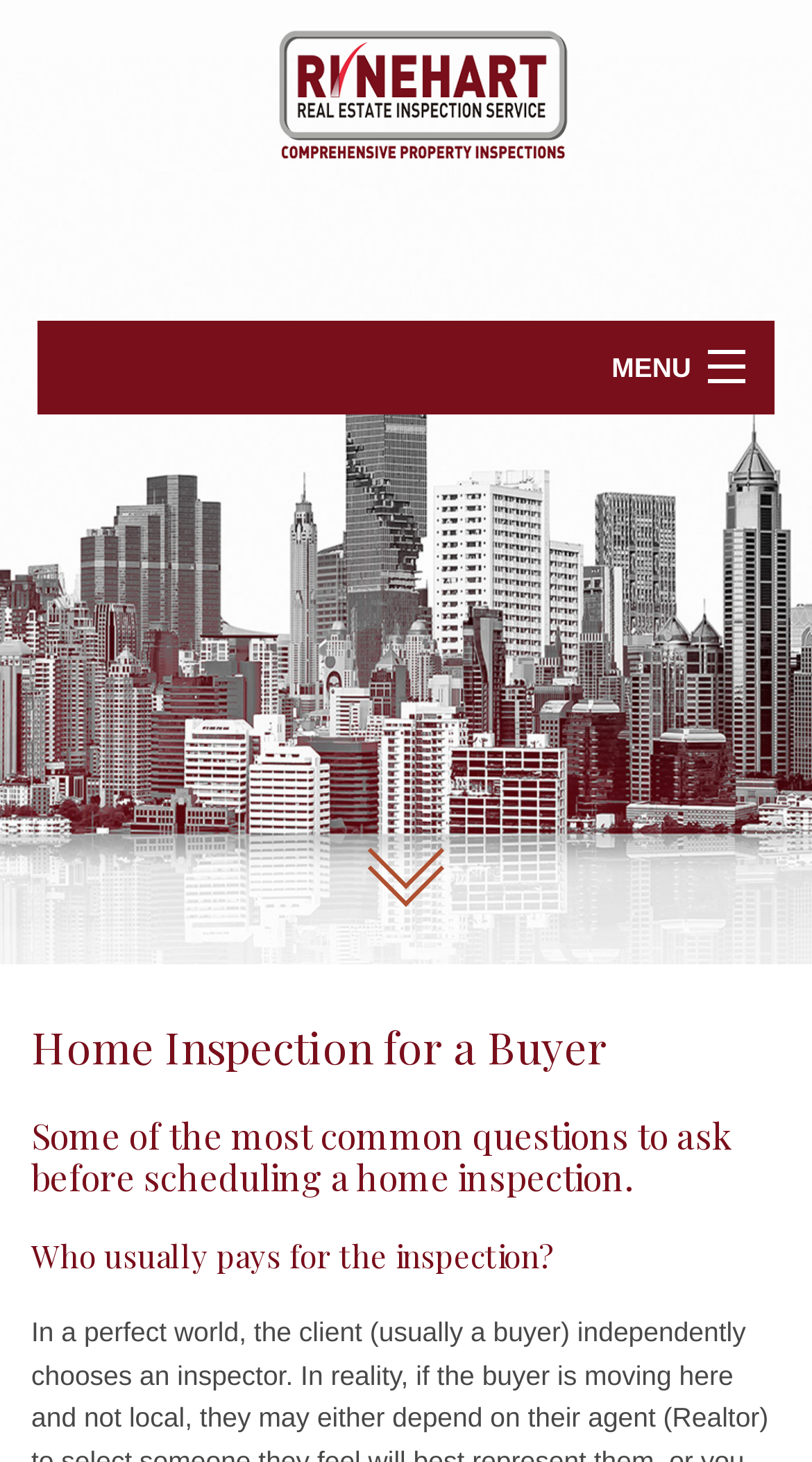Using a single word or phrase, answer the following question: 
How many images are on the page?

2